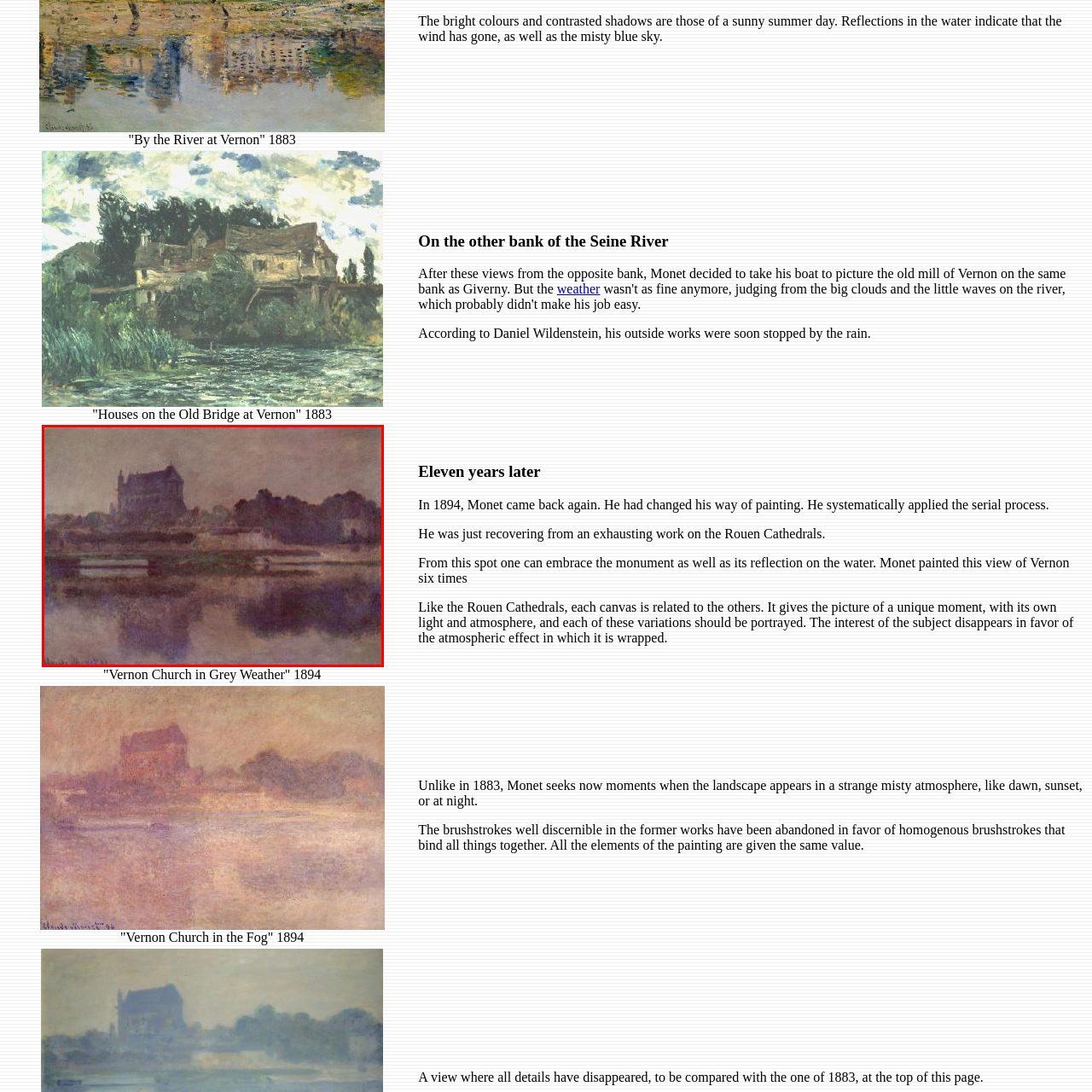What is the dominant feature in the background of the painting?
Carefully scrutinize the image inside the red bounding box and generate a comprehensive answer, drawing from the visual content.

According to the caption, the scene features the church prominently in the background, with its silhouette contrasting against the subdued hues of the sky and reflections shimmering on the surface of the Seine River.